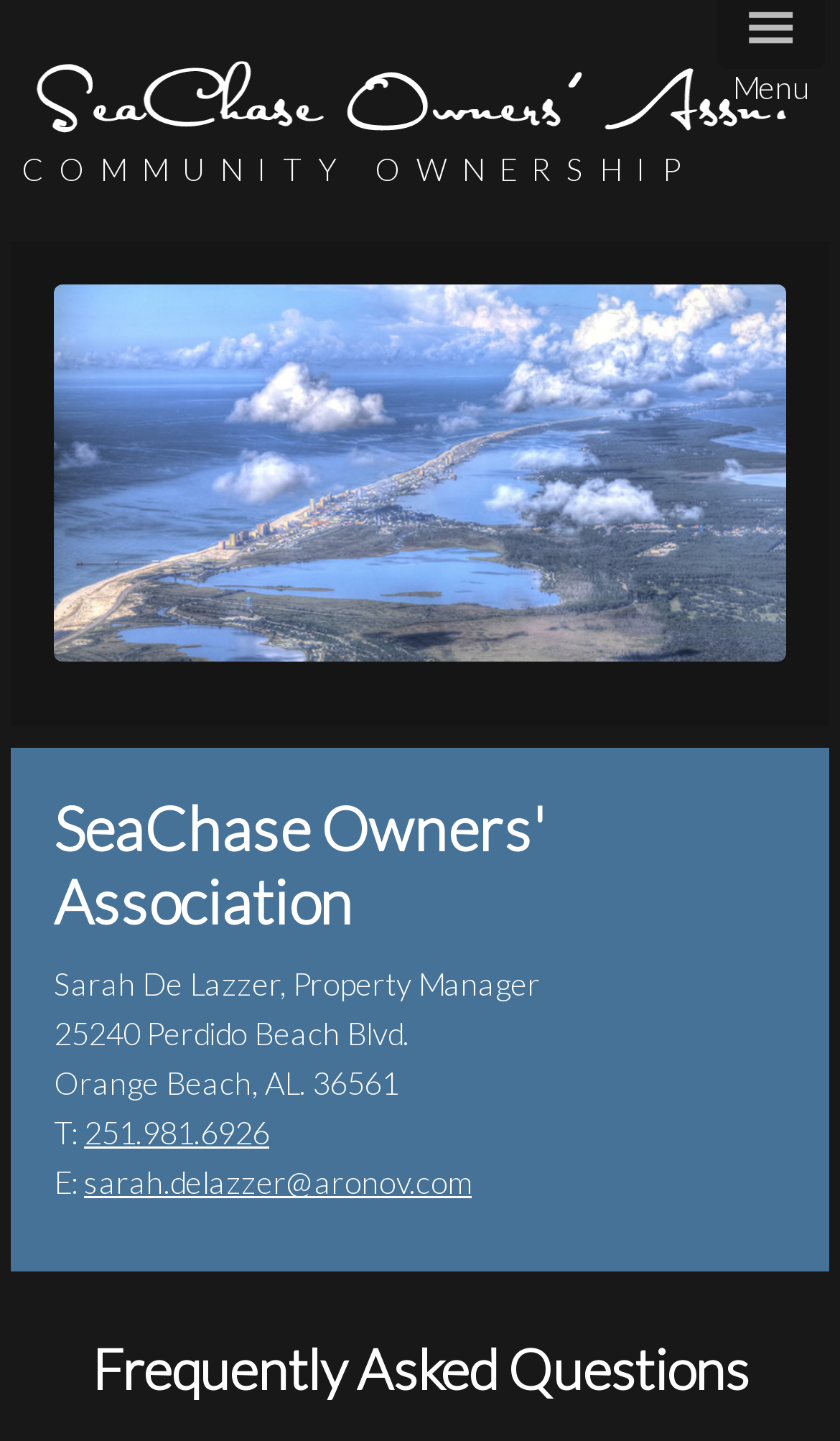What is the section title below the property manager's information?
Please respond to the question with a detailed and thorough explanation.

I found the answer by looking at the heading element with the text 'Frequently Asked Questions' which is located at [0.064, 0.928, 0.936, 0.973] on the webpage.